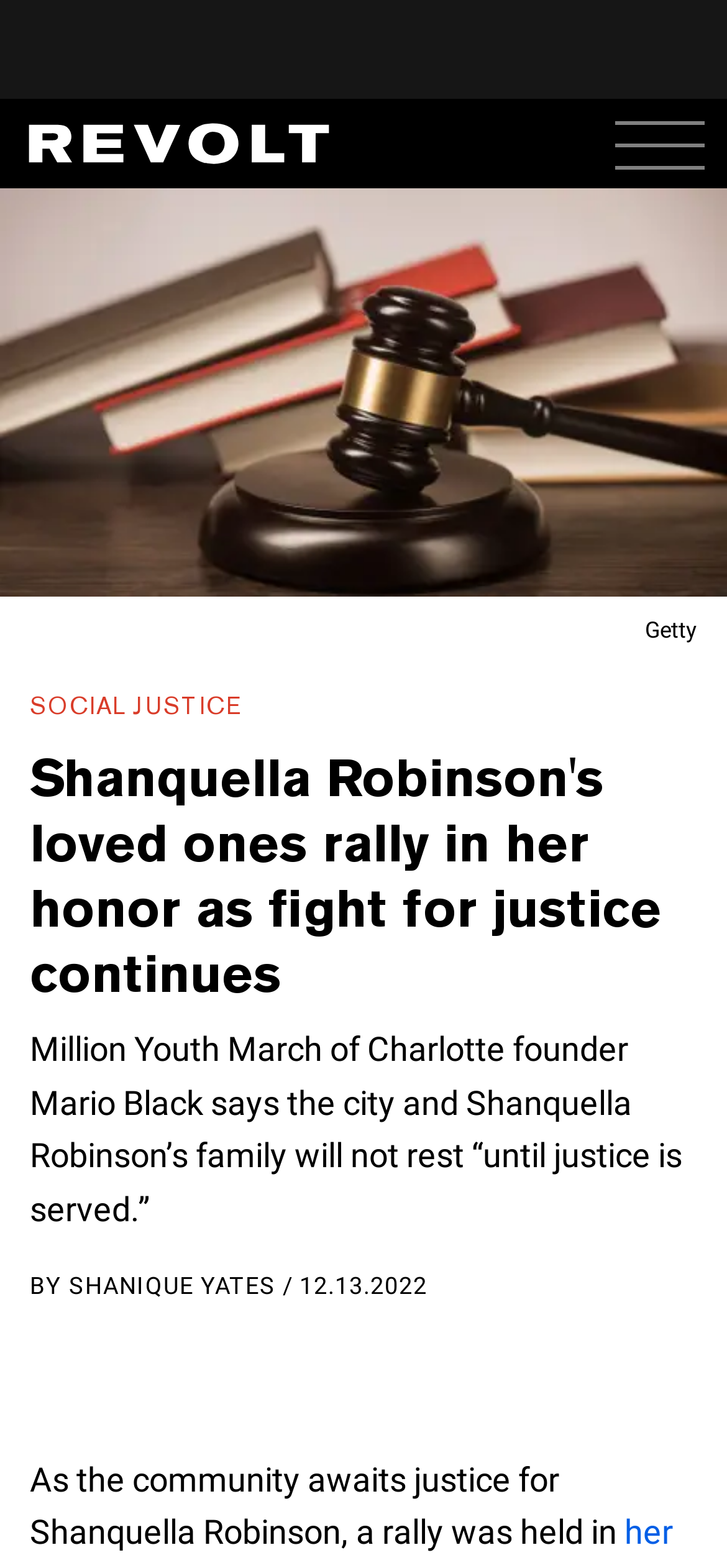Provide an in-depth caption for the contents of the webpage.

The webpage appears to be a news article about a rally held in honor of Shanquella Robinson, with a focus on the fight for justice. At the top of the page, there is a prominent image of a judge's gavel, accompanied by the text "Getty" to the right. Below the image, there is a link labeled "SOCIAL JUSTICE" on the left side of the page.

The main heading of the article, "Shanquella Robinson's loved ones rally in her honor as fight for justice continues", is centered on the page, followed by a paragraph of text that summarizes the article's content. This paragraph mentions Million Youth March of Charlotte founder Mario Black's statement that the city and Shanquella Robinson's family will not rest until justice is served.

Below this paragraph, there is a byline section that includes the author's name, "SHANIQUE YATES", and the date "12.13.2022". The article's main content begins with a sentence that describes the rally held in Shanquella Robinson's hometown of Charlotte, North Carolina, with a link to "her hometown" embedded in the text. The article continues with a description of the rally and the community's efforts to seek justice for Shanquella Robinson.